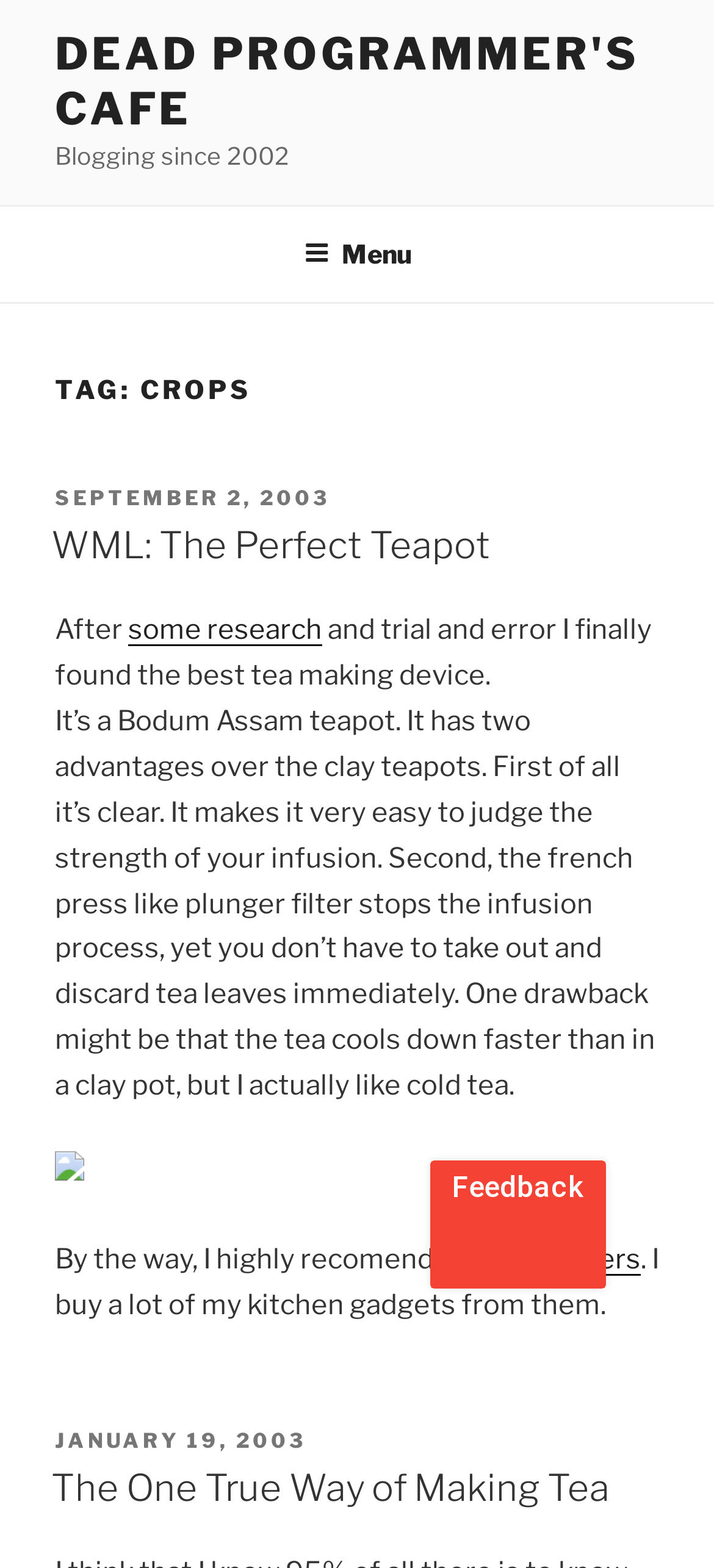What is the name of the blog? Analyze the screenshot and reply with just one word or a short phrase.

Dead Programmer's Cafe